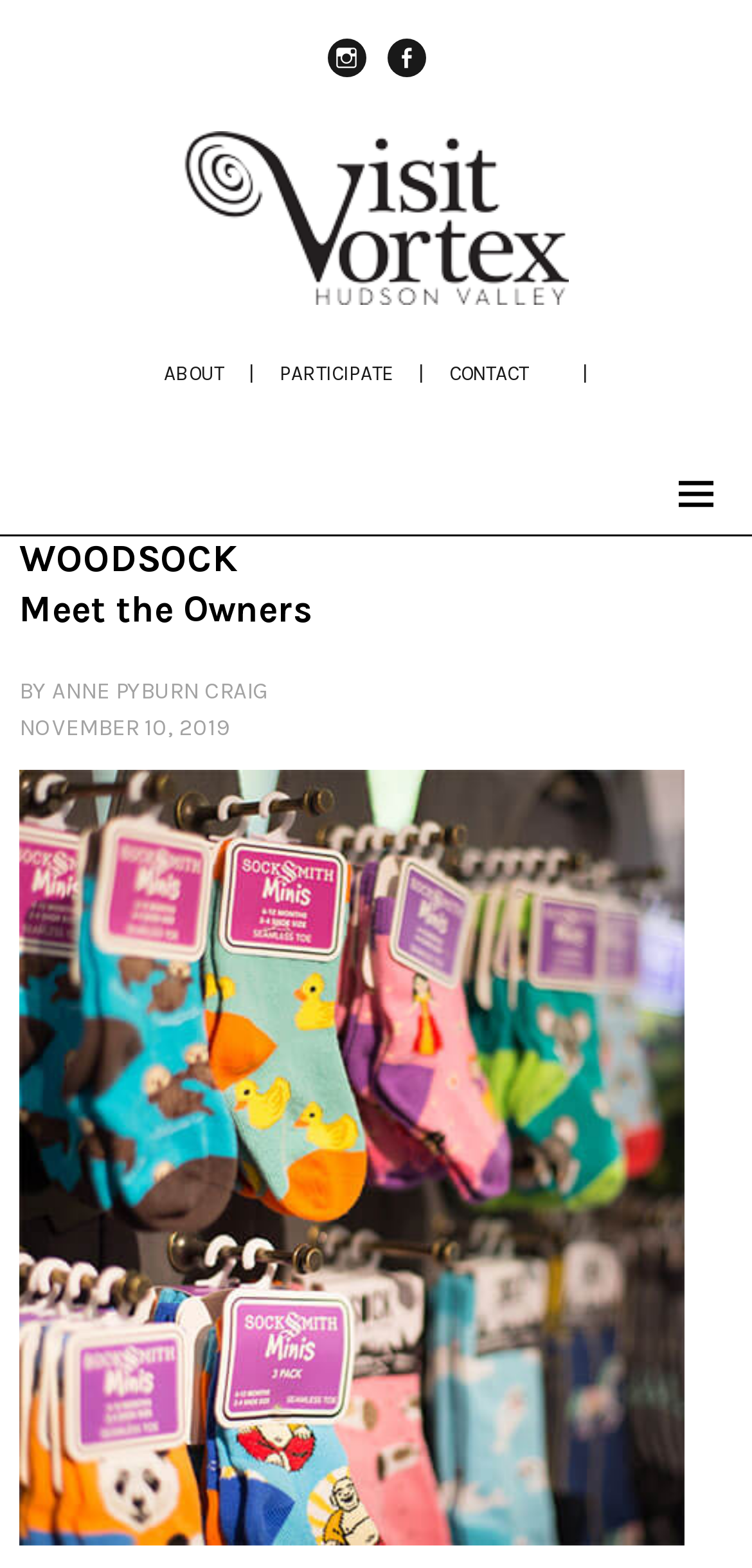What is the name of the store? Based on the image, give a response in one word or a short phrase.

Woodsock